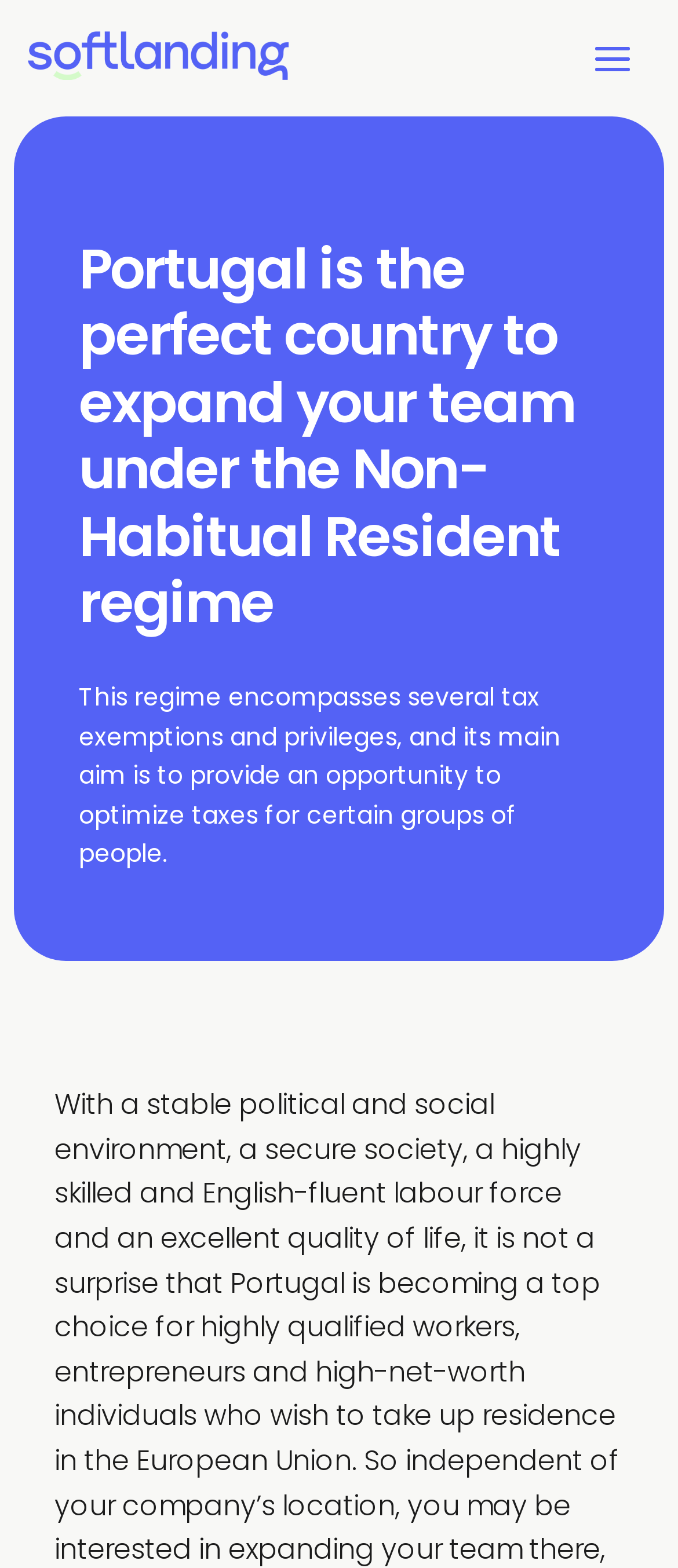Please determine the primary heading and provide its text.

Portugal is the perfect country to expand your team under the Non-Habitual Resident regime